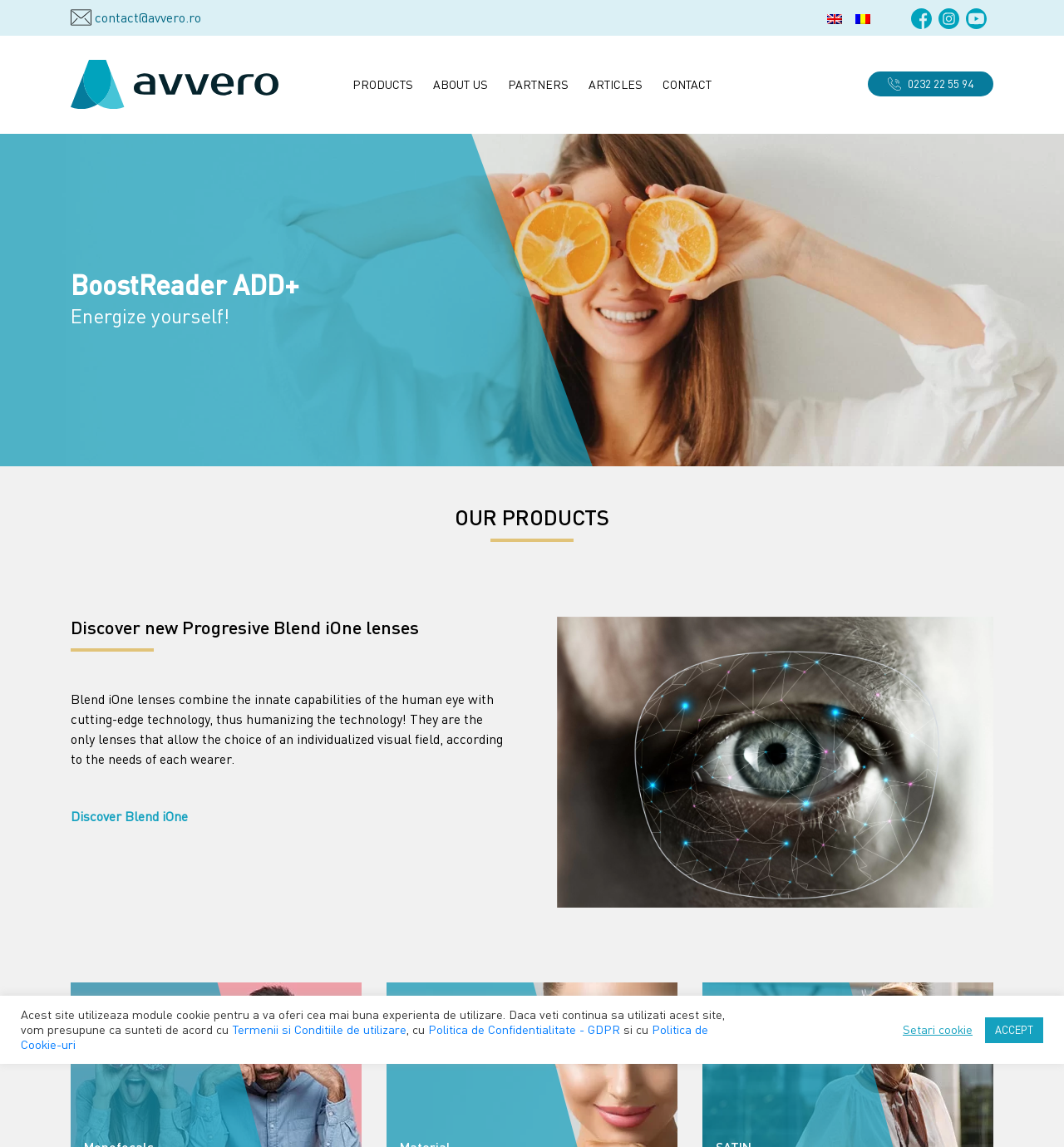Please determine the bounding box coordinates of the clickable area required to carry out the following instruction: "Click on 'Love messages'". The coordinates must be four float numbers between 0 and 1, represented as [left, top, right, bottom].

None